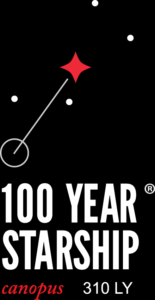Respond to the question below with a concise word or phrase:
What is the distance of the star Canopus from Earth?

310 LY